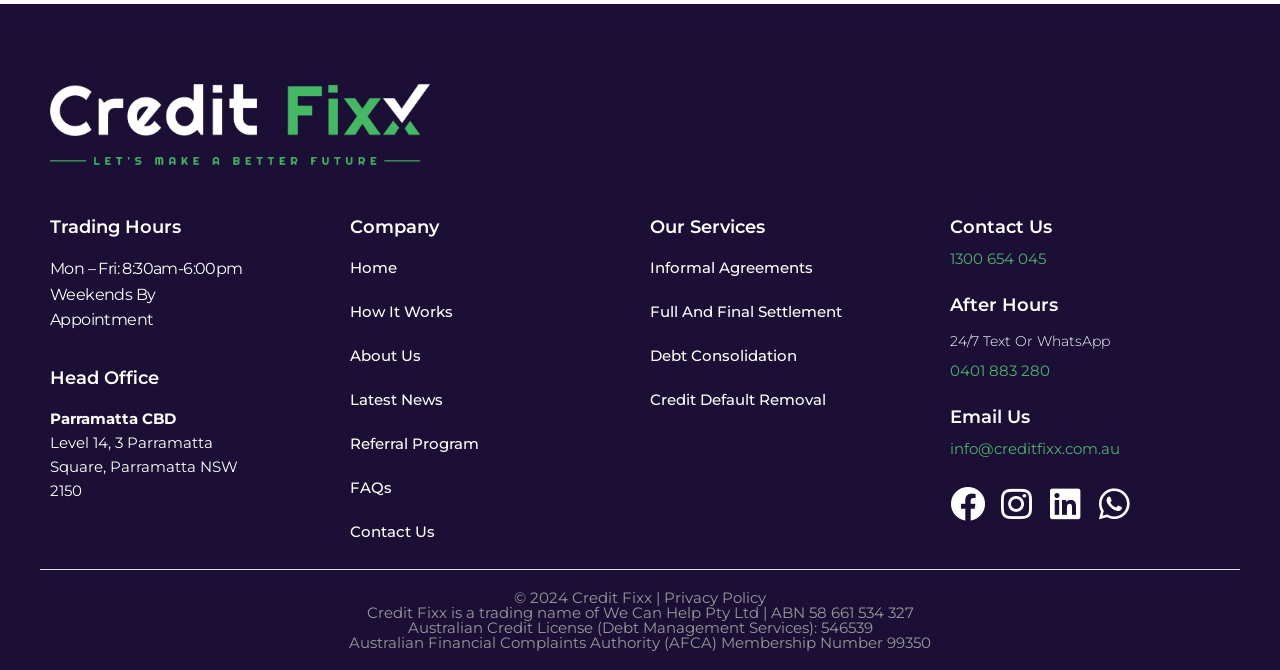What are the trading hours of the company?
Using the image, give a concise answer in the form of a single word or short phrase.

Mon – Fri: 8:30am-6:00pm